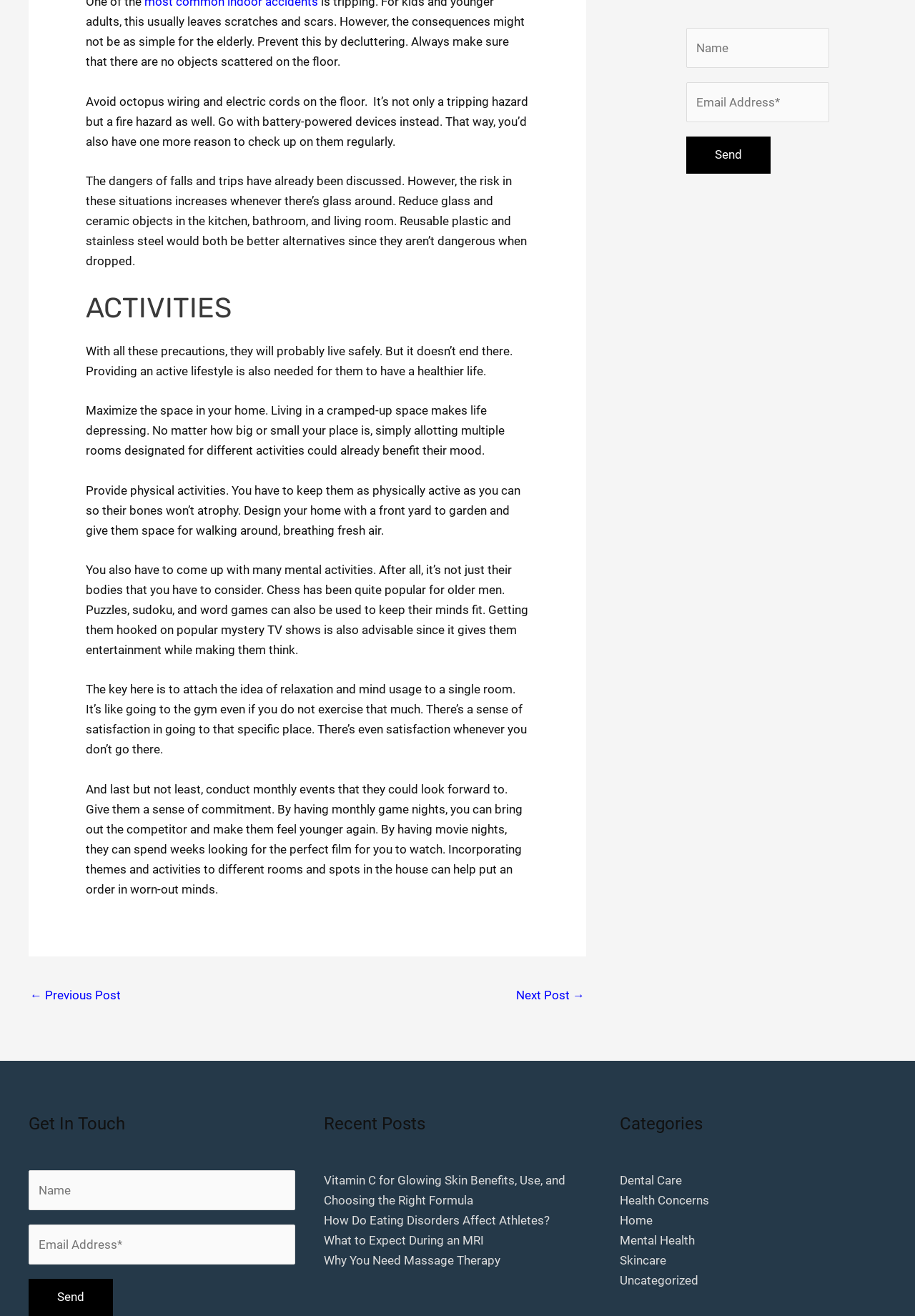Please reply to the following question using a single word or phrase: 
What is the main topic of the webpage?

Health and wellness